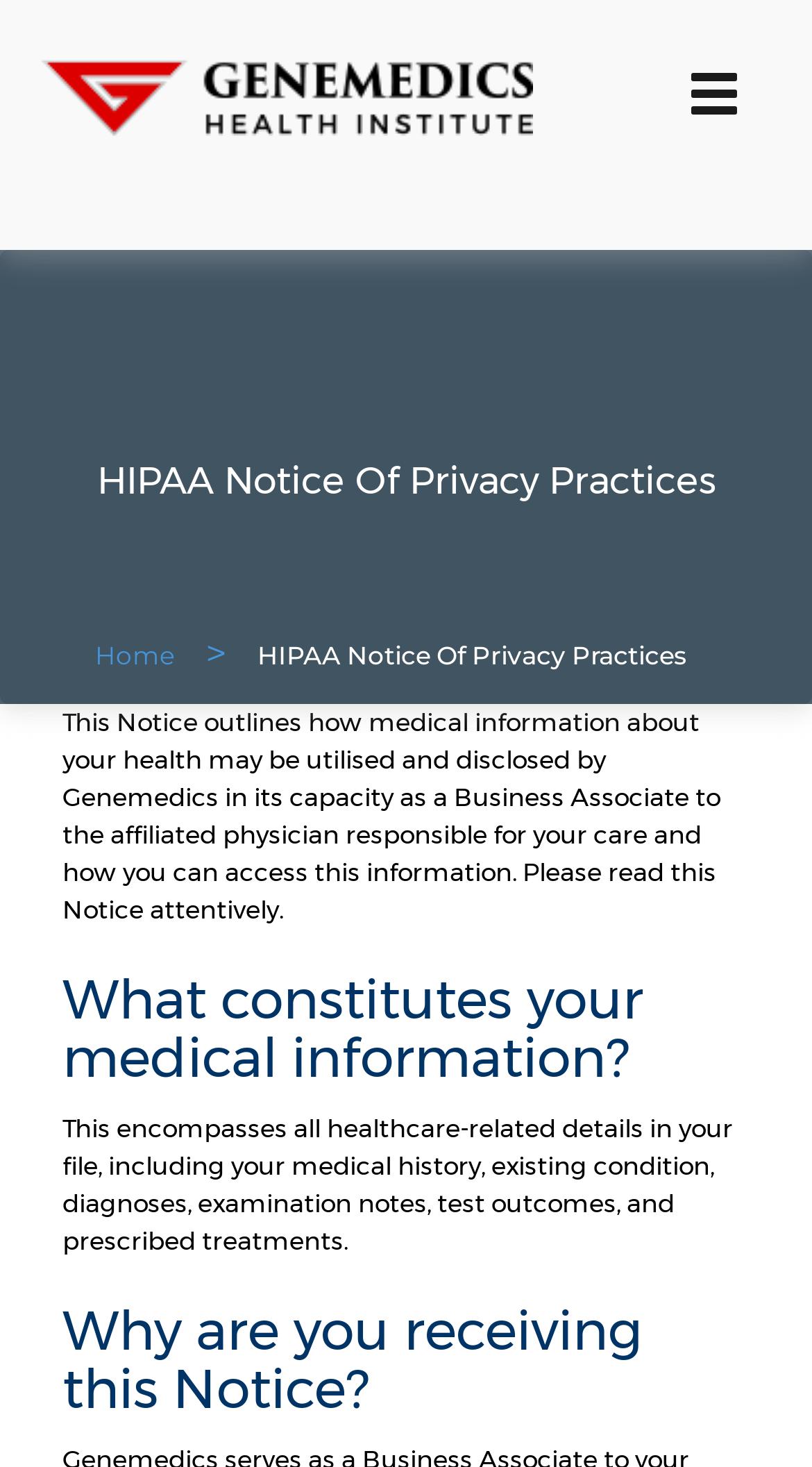Using the element description alt="Genemedics Health Institute", predict the bounding box coordinates for the UI element. Provide the coordinates in (top-left x, top-left y, bottom-right x, bottom-right y) format with values ranging from 0 to 1.

[0.0, 0.0, 0.759, 0.126]